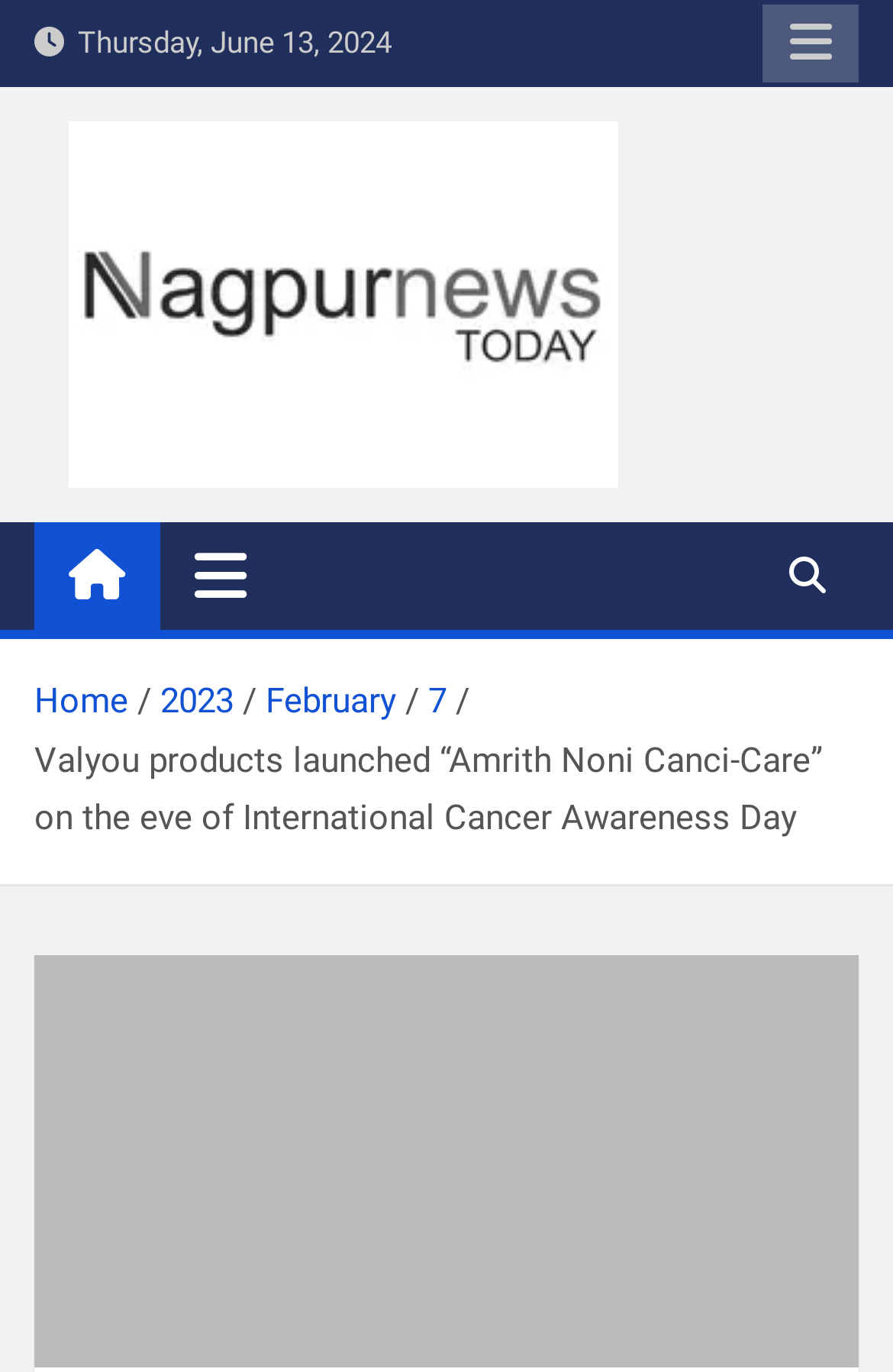Identify the bounding box coordinates for the UI element described by the following text: "aria-label="Toggle navigation"". Provide the coordinates as four float numbers between 0 and 1, in the format [left, top, right, bottom].

[0.179, 0.381, 0.315, 0.458]